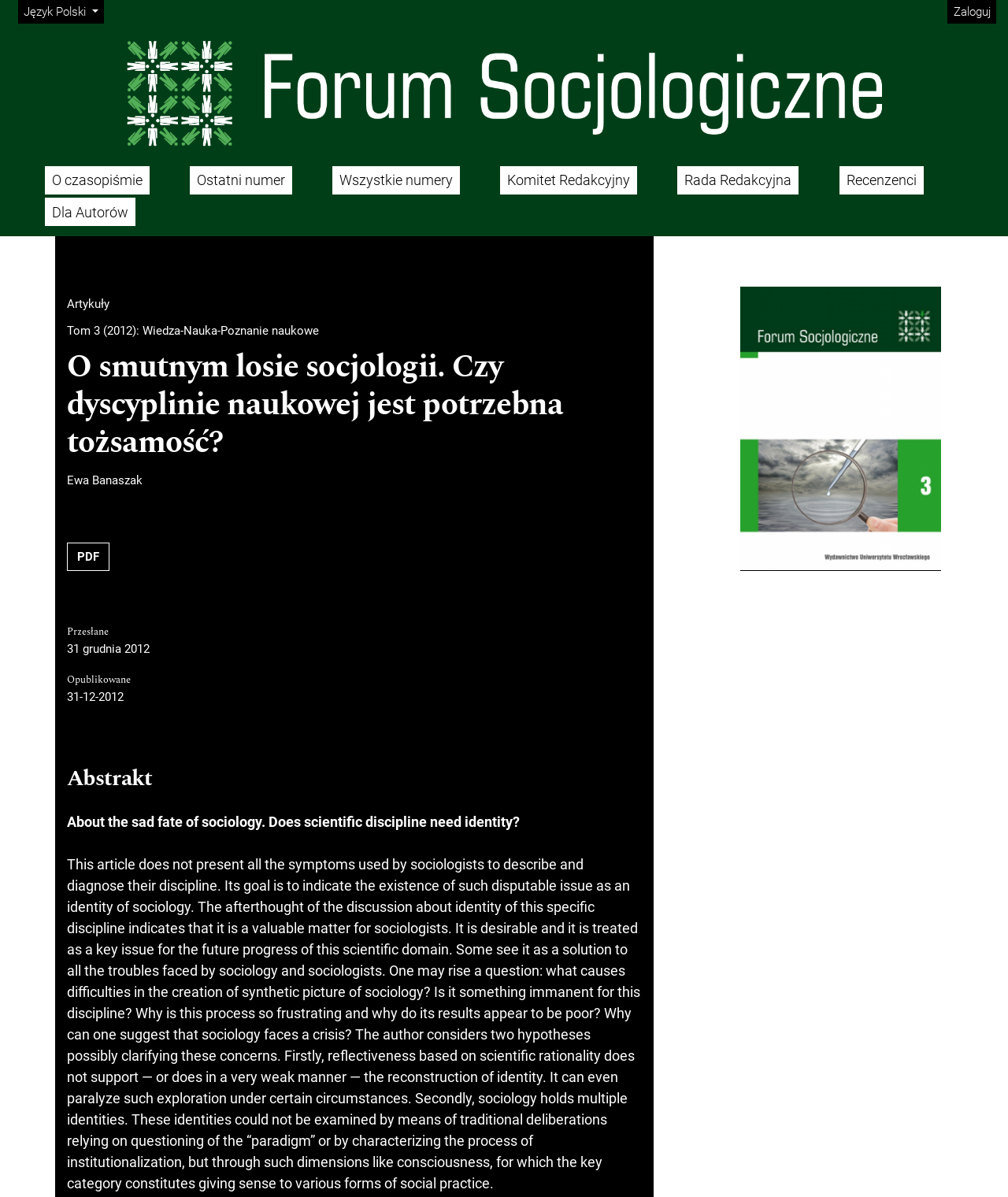Highlight the bounding box coordinates of the element you need to click to perform the following instruction: "Download the PDF."

[0.066, 0.453, 0.109, 0.477]